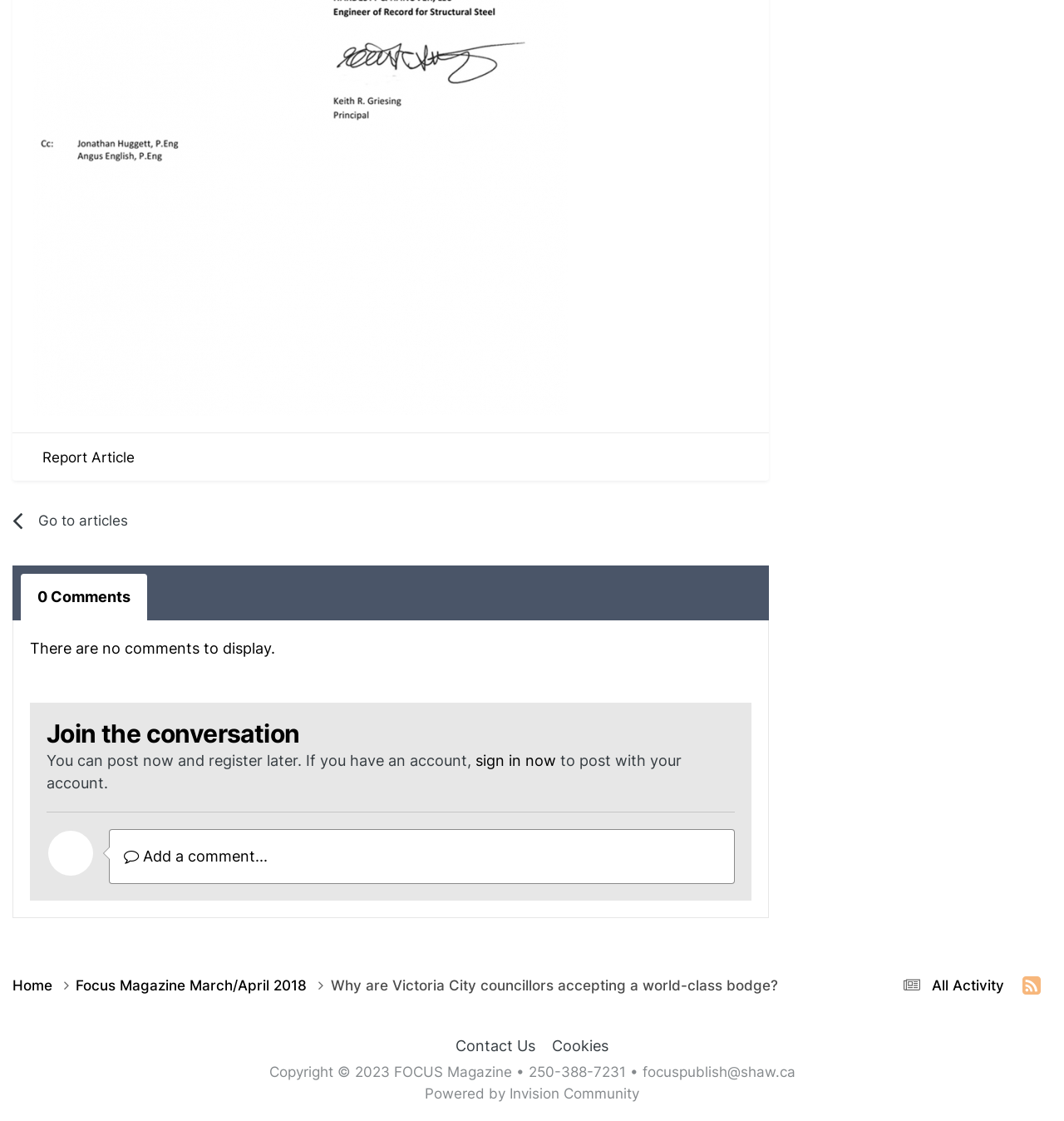Pinpoint the bounding box coordinates of the element you need to click to execute the following instruction: "Post a comment". The bounding box should be represented by four float numbers between 0 and 1, in the format [left, top, right, bottom].

[0.107, 0.744, 0.686, 0.784]